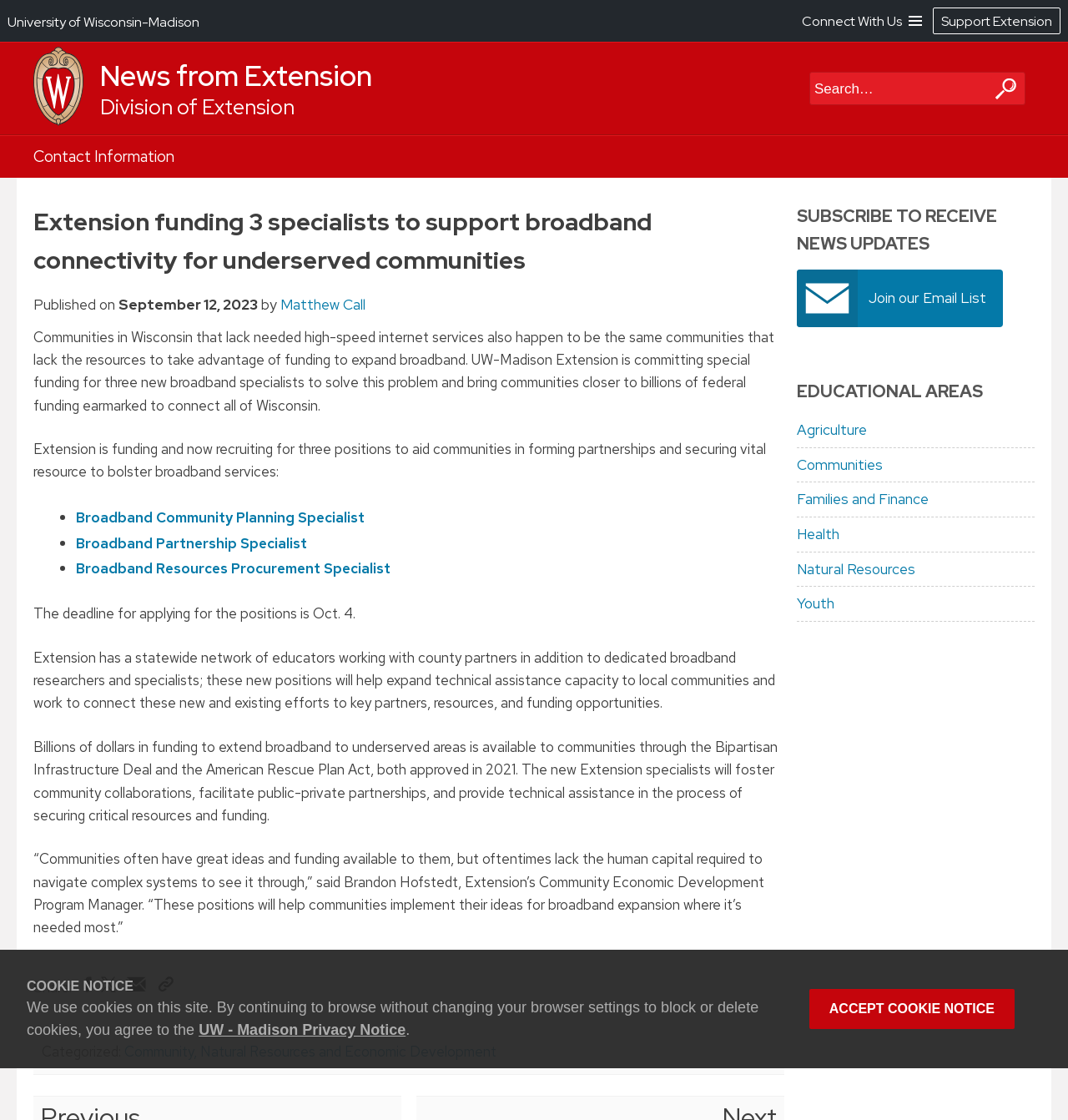Determine the bounding box coordinates for the area you should click to complete the following instruction: "Search for something".

[0.758, 0.064, 0.96, 0.094]